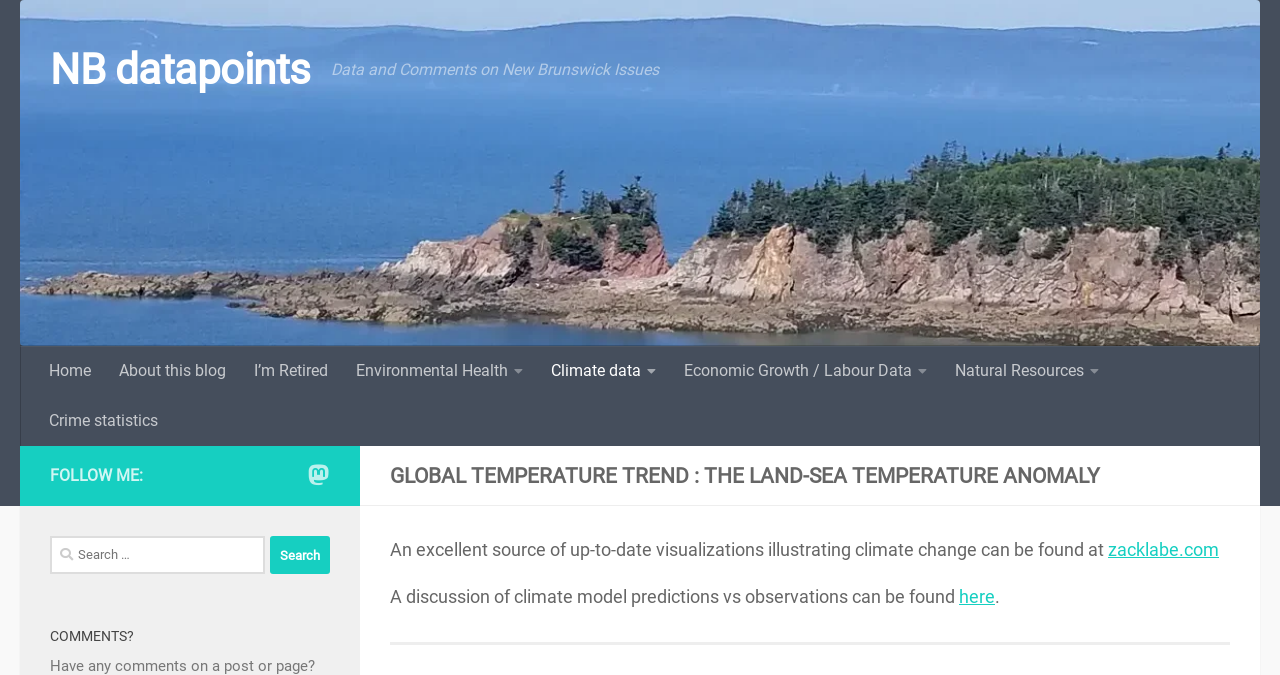What is the topic of the heading 'COMMENTS?'
Deliver a detailed and extensive answer to the question.

The heading 'COMMENTS?' is located at the bottom of the webpage, which suggests that this section is related to comments or discussions about the content of the webpage, possibly allowing users to leave their comments or feedback.